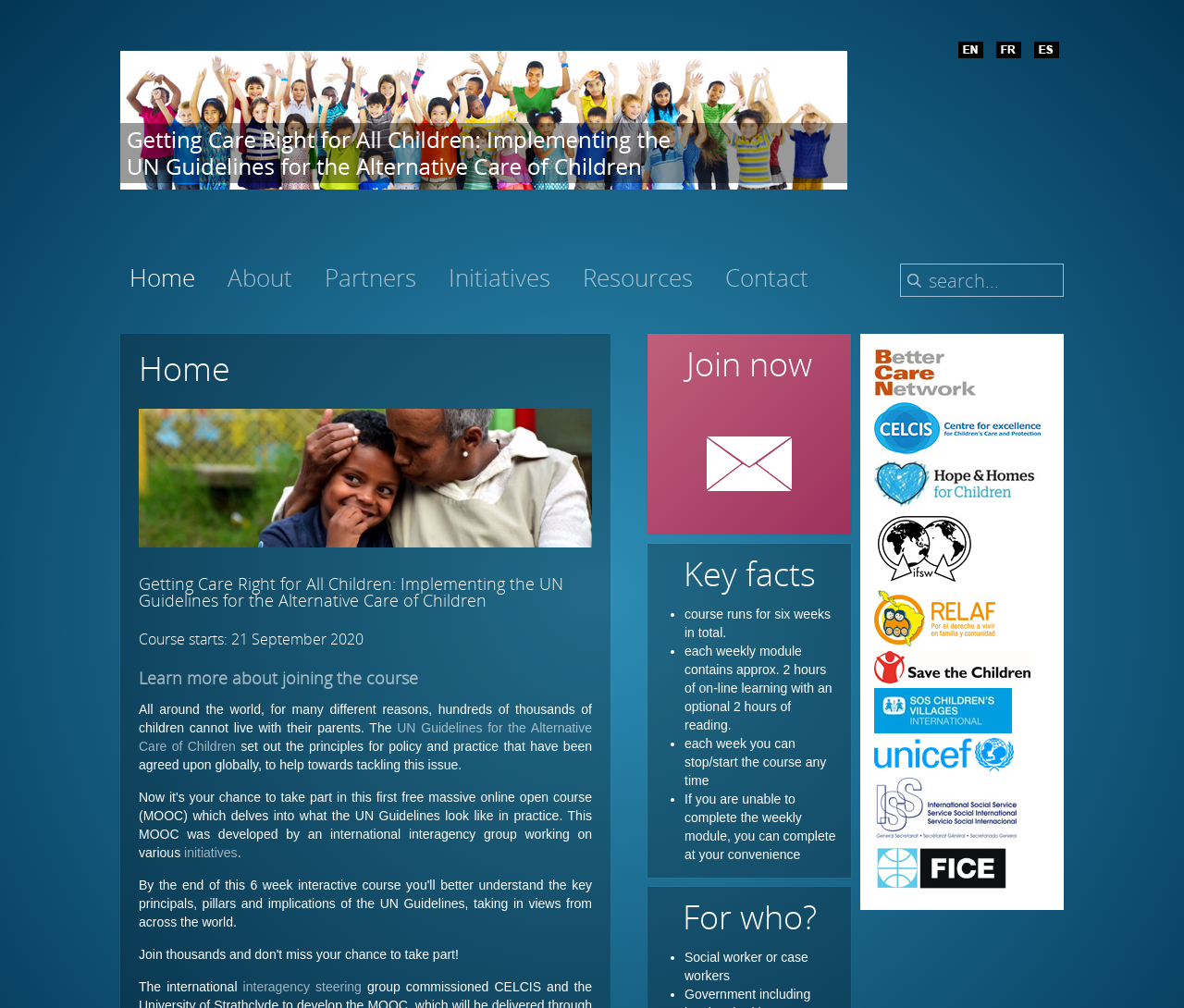Offer a meticulous caption that includes all visible features of the webpage.

The webpage is about the Alternative Care MOOC (Massive Open Online Course) - Home. At the top, there are three language options: English (UK), Français, and Espagnol, each with a corresponding flag icon. Below these options, there is a navigation menu with links to Home, About, Partners, Initiatives, Resources, and Contact.

The main content of the page is divided into several sections. The first section has a heading "Home" and a subheading "Getting Care Right for All Children: Implementing the UN Guidelines for the Alternative Care of Children". Below this, there is a paragraph of text explaining the importance of alternative care for children. There is also a link to "Learn more about joining the course" and a link to the "UN Guidelines for the Alternative Care of Children".

The next section has a heading "Join now" and a "Contact Icon" image. Below this, there is a section with a heading "Key facts" that lists four key facts about the course, including its duration, the amount of online learning and reading required, and the flexibility of the course schedule.

The following section has a heading "For who?" and lists several types of professionals who may be interested in the course, including social workers, case workers, and others.

The final section of the page lists several partner organizations, including Better Care Network, CELCIS, Hope and Homes for Children, International Federation of Social Workers, RELAF, Save the Children, SOS Children's Villages, Unicef, International Social Service, and FICE. Each partner organization is represented by a link and a corresponding logo image.